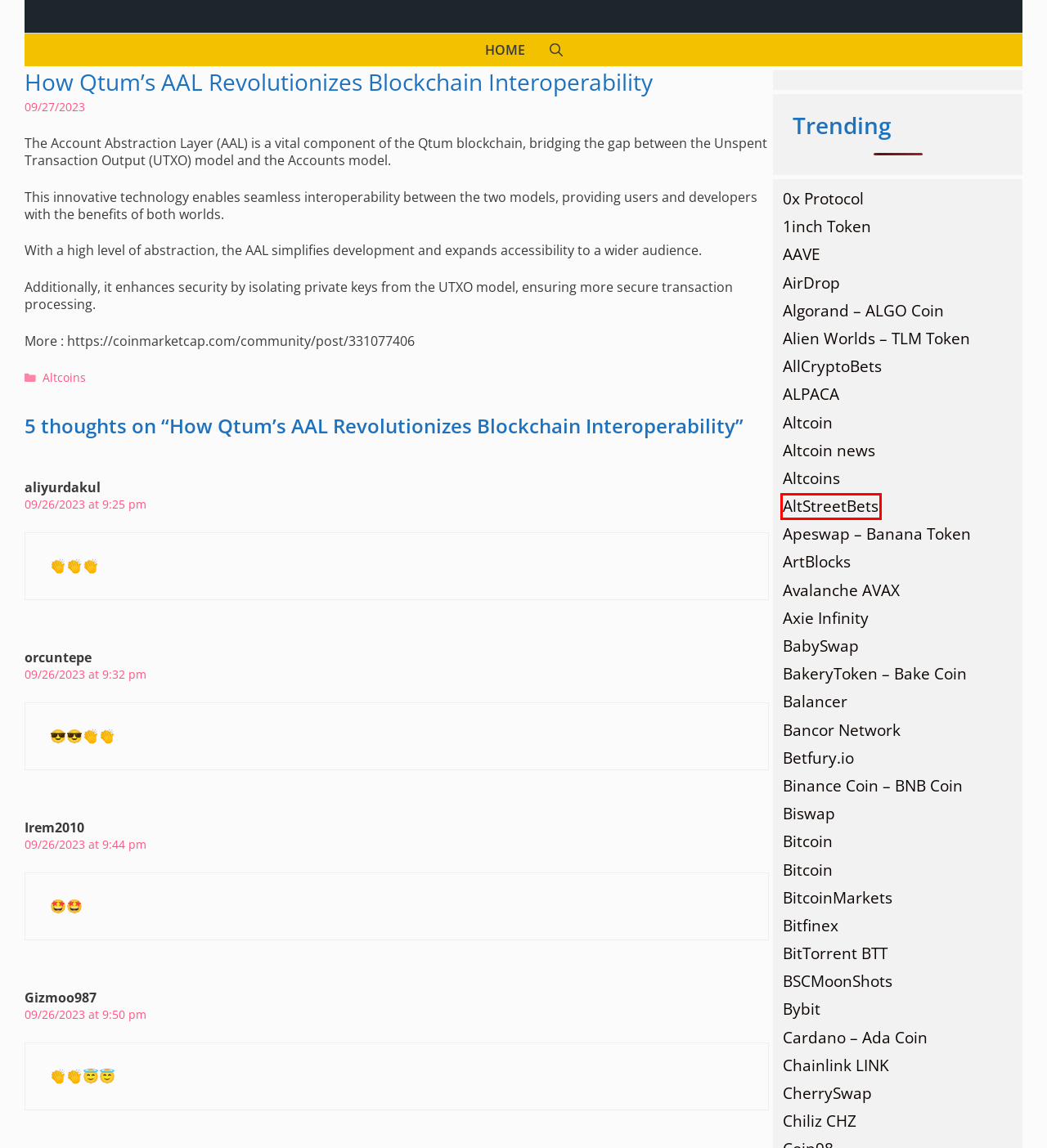Review the screenshot of a webpage that includes a red bounding box. Choose the webpage description that best matches the new webpage displayed after clicking the element within the bounding box. Here are the candidates:
A. AAVE » CoinMarketDot
B. Cardano – Ada Coin » CoinMarketDot
C. AirDrop » CoinMarketDot
D. Altcoins » CoinMarketDot
E. BitcoinMarkets » CoinMarketDot
F. Avalanche AVAX » CoinMarketDot
G. AltStreetBets » CoinMarketDot
H. Get latest Cryptocurrency news »CoinMarketDot

G